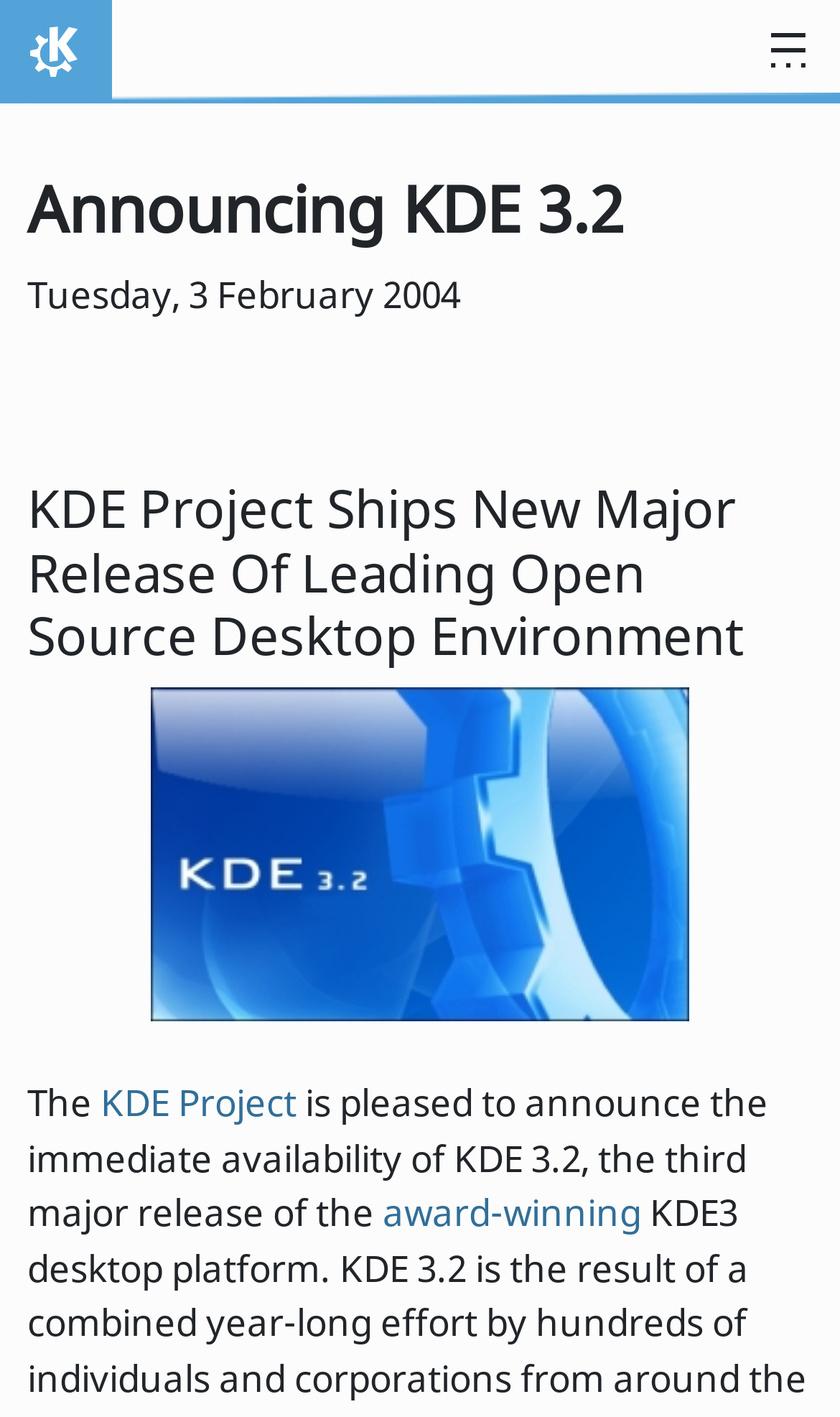What is the award that KDE has won?
Provide a short answer using one word or a brief phrase based on the image.

award-winning